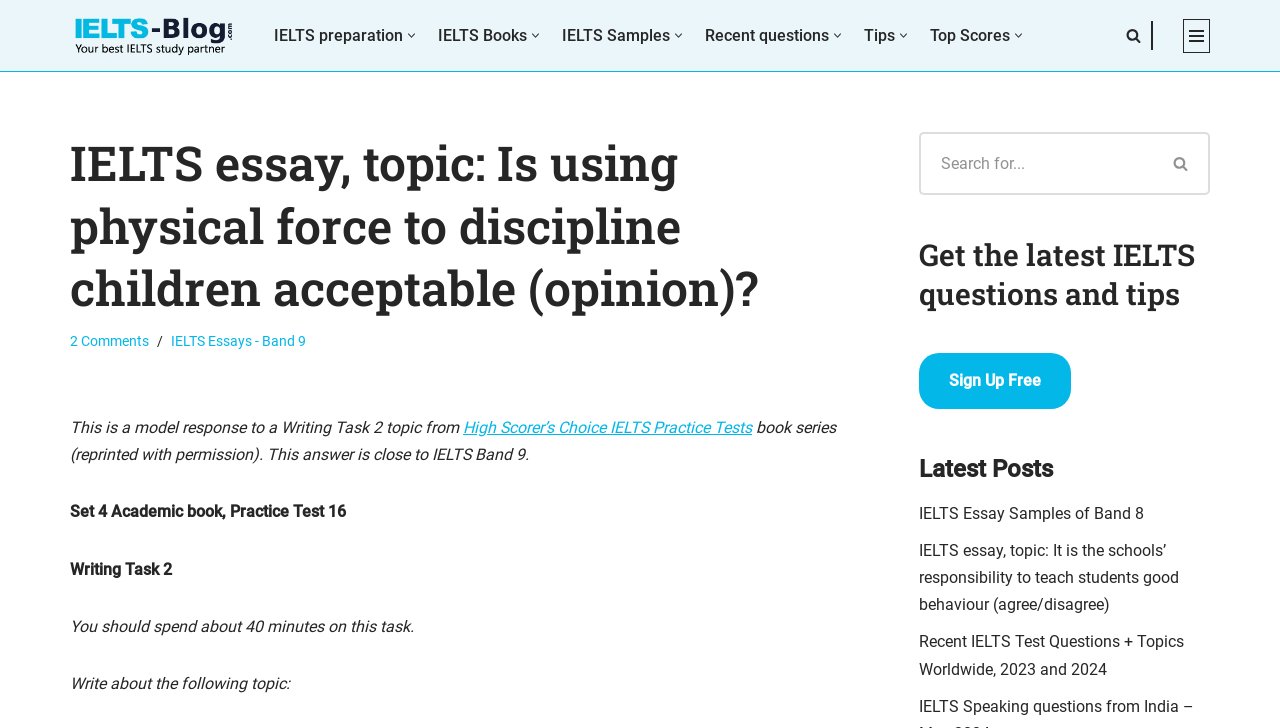What is the topic of the IELTS essay?
Provide a one-word or short-phrase answer based on the image.

Is using physical force to discipline children acceptable